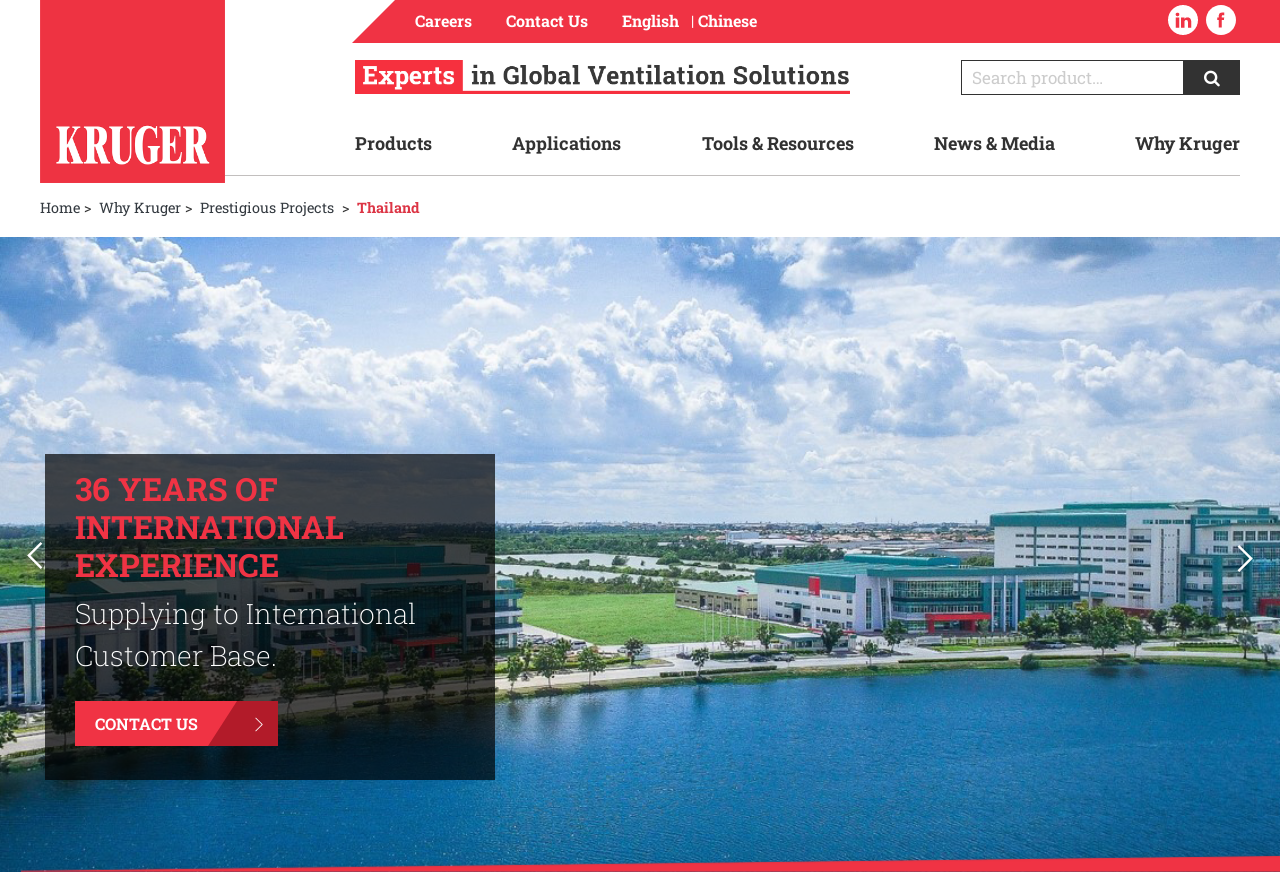Use a single word or phrase to answer this question: 
What is the direction of the arrow on the button at the top-right corner?

Right